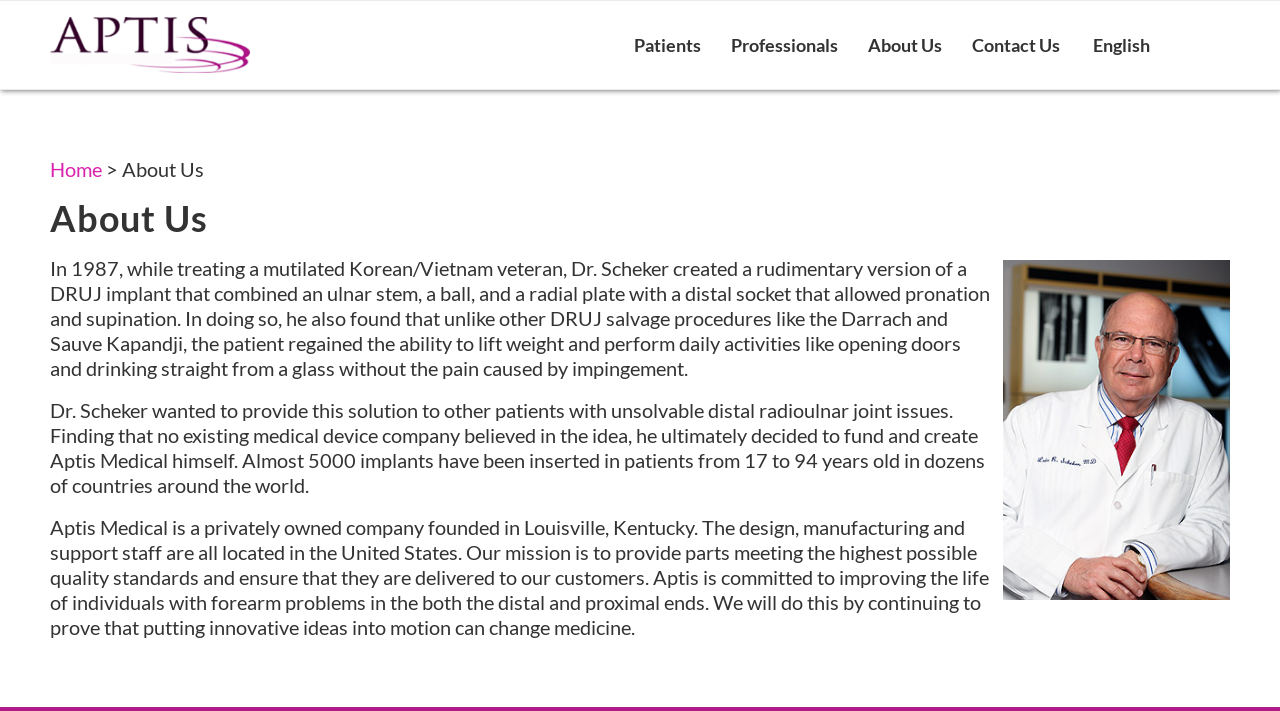Find the bounding box coordinates corresponding to the UI element with the description: "About Us". The coordinates should be formatted as [left, top, right, bottom], with values as floats between 0 and 1.

[0.666, 0.001, 0.748, 0.114]